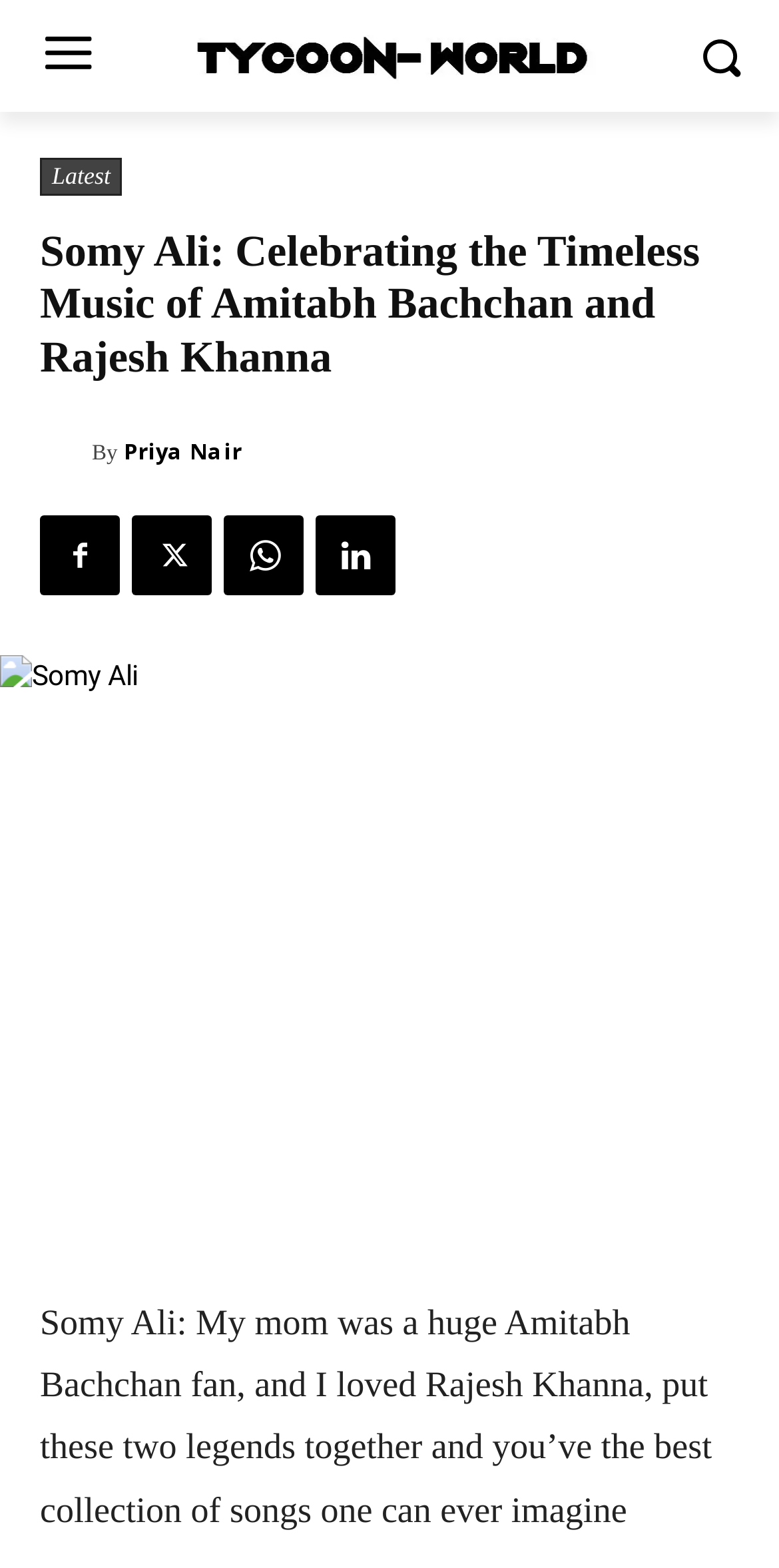What is the topic of this webpage?
Refer to the image and offer an in-depth and detailed answer to the question.

I determined the topic by reading the main heading 'Somy Ali: Celebrating the Timeless Music of Amitabh Bachchan and Rajesh Khanna' and the description below it, which mentions the two legends and their music.